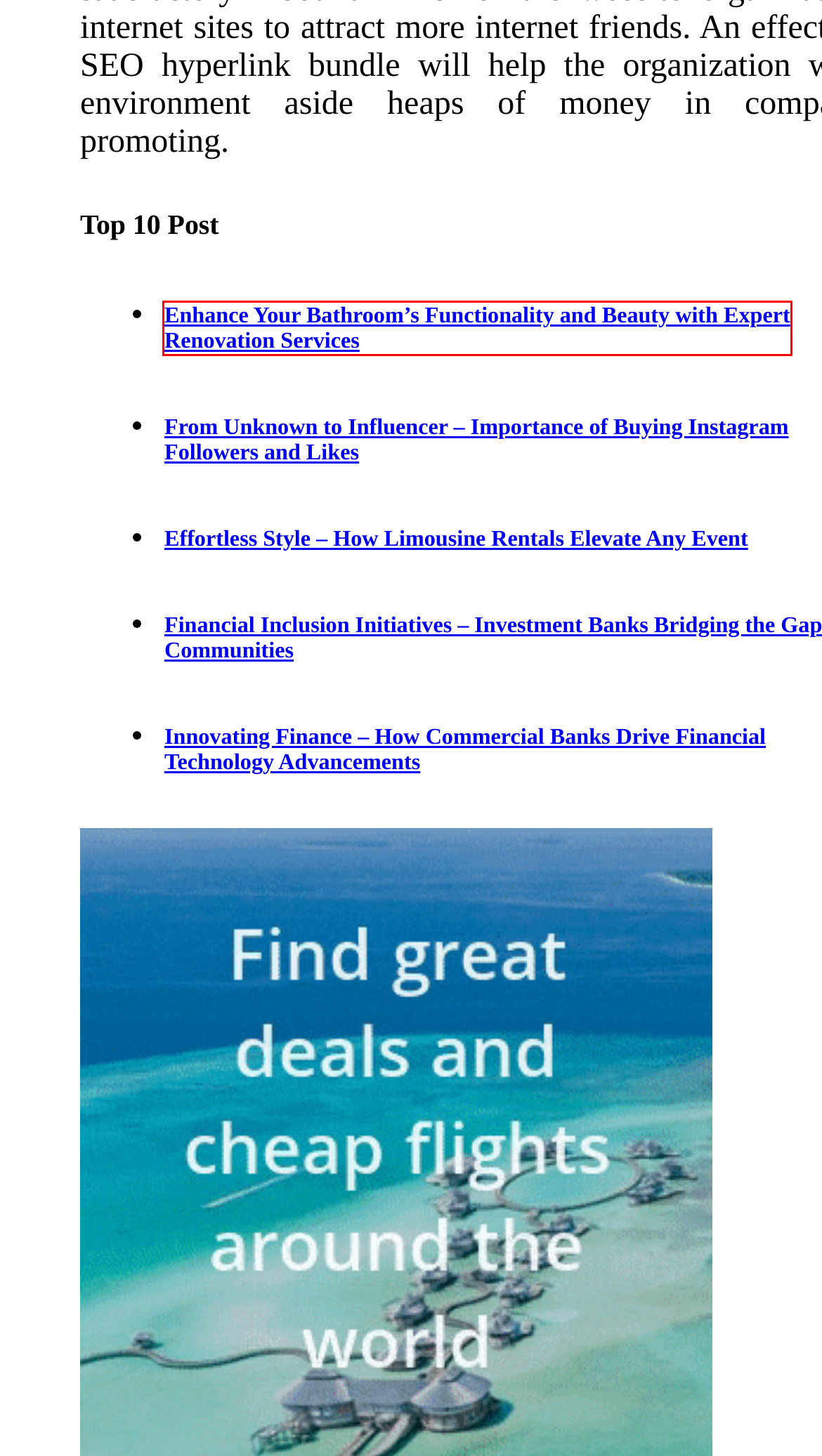Provided is a screenshot of a webpage with a red bounding box around an element. Select the most accurate webpage description for the page that appears after clicking the highlighted element. Here are the candidates:
A. Innovating Finance – How Commercial Banks Drive Financial Technology Advancements – Ipms Manila
B. From Unknown to Influencer – Importance of Buying Instagram Followers and Likes – Ipms Manila
C. Health – Ipms Manila
D. Effortless Style – How Limousine Rentals Elevate Any Event – Ipms Manila
E. Enhance Your Bathroom’s Functionality and Beauty with Expert Renovation Services – Ipms Manila
F. Shopping – Ipms Manila
G. General – Ipms Manila
H. Games – Ipms Manila

E